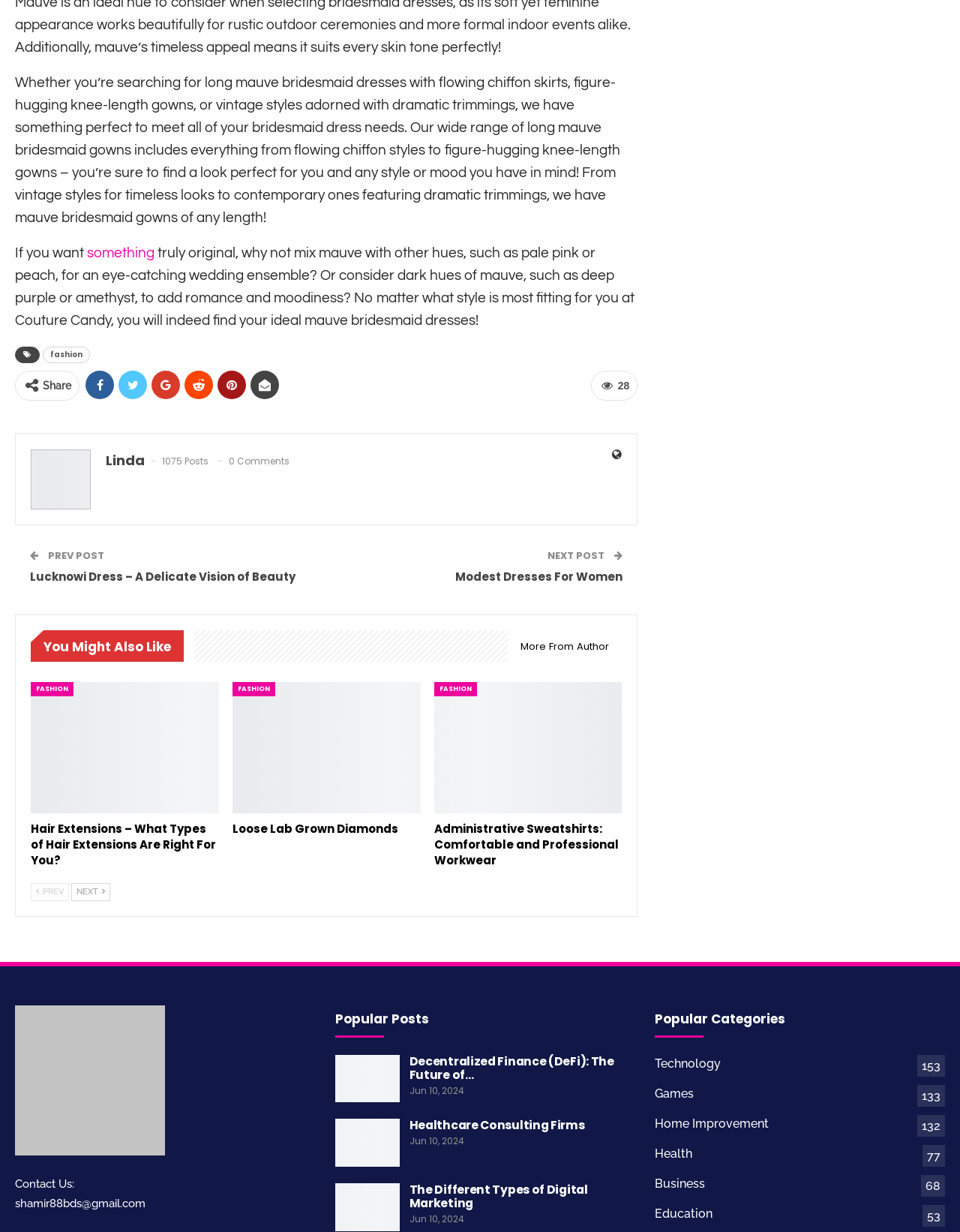Please identify the bounding box coordinates of the element I need to click to follow this instruction: "Contact us through email".

[0.016, 0.971, 0.152, 0.982]